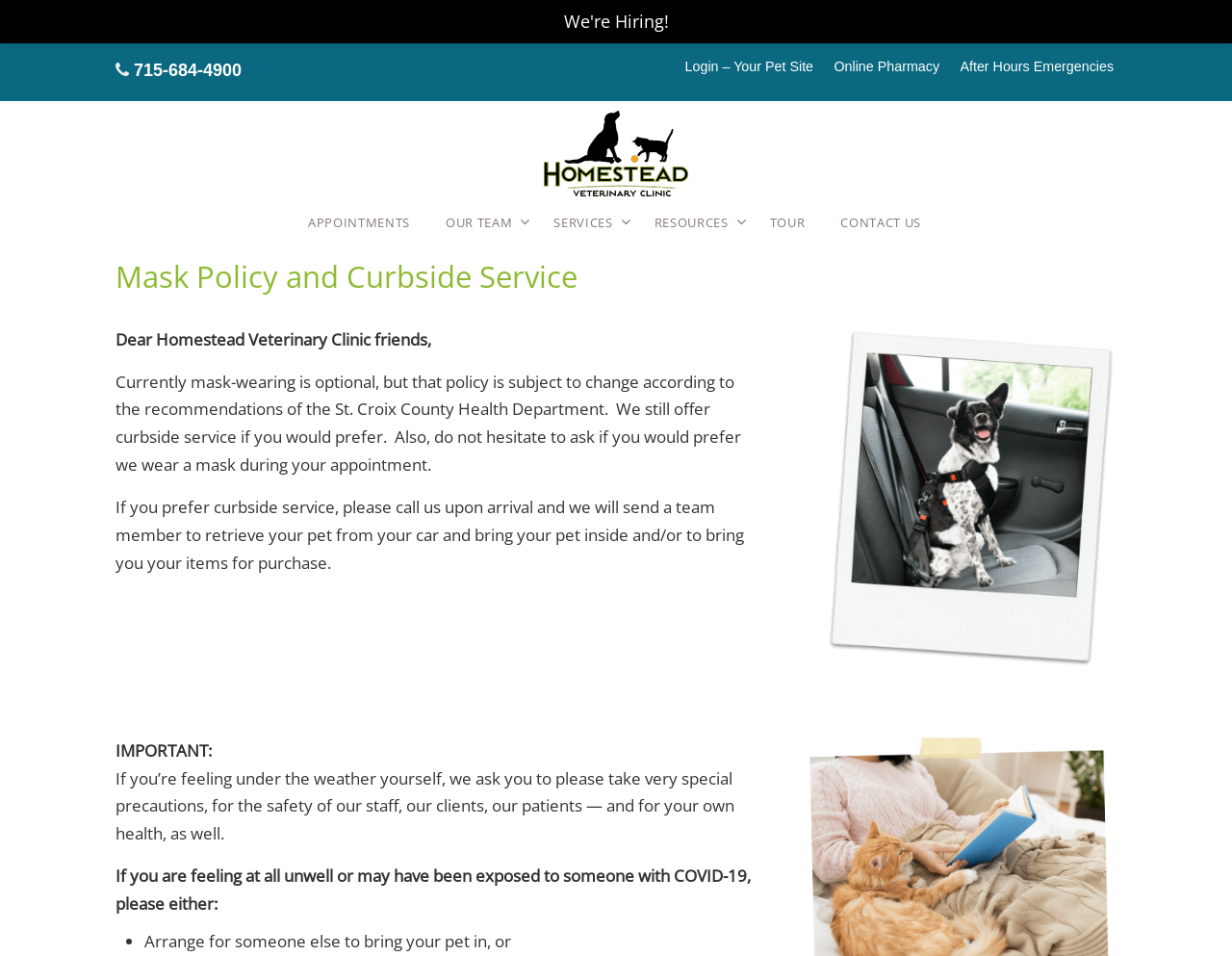Please find the bounding box coordinates of the element's region to be clicked to carry out this instruction: "Log in to your pet site".

[0.554, 0.062, 0.662, 0.078]